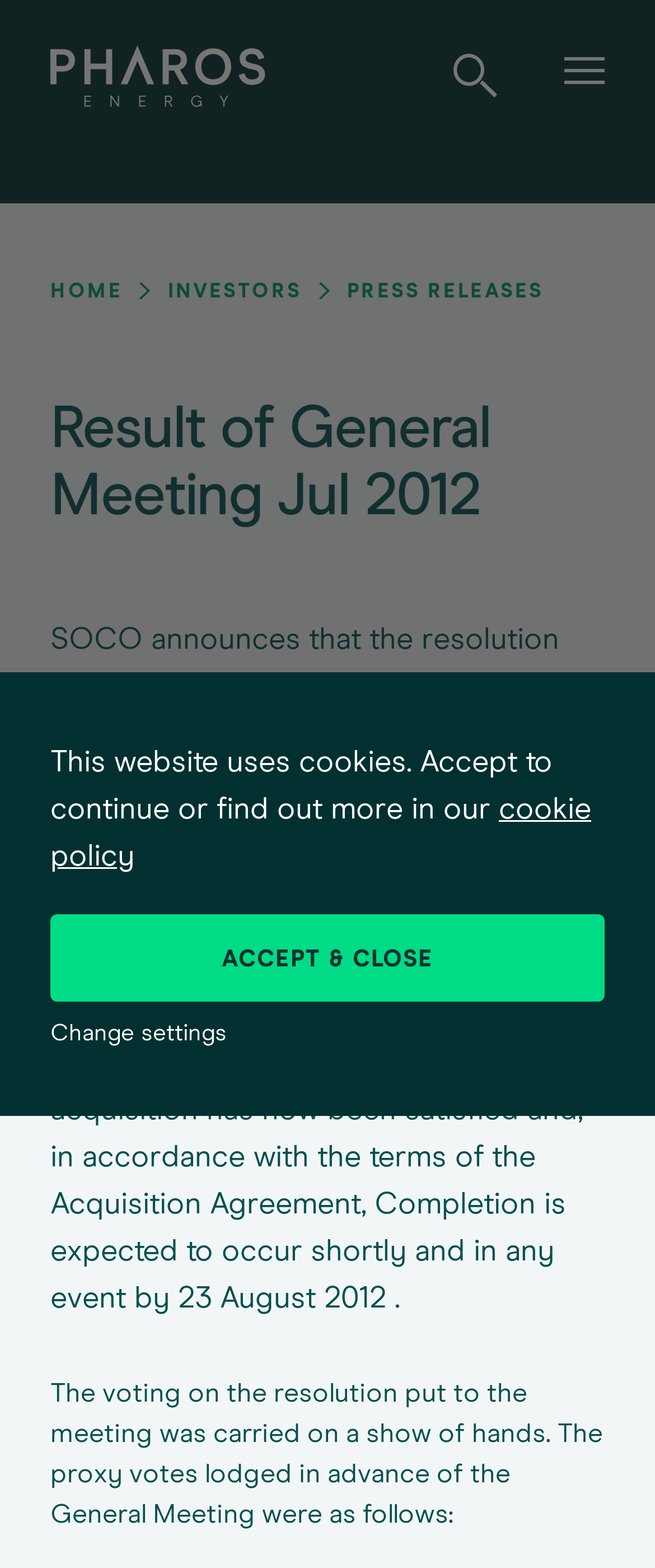Identify the bounding box coordinates of the element that should be clicked to fulfill this task: "go to PRESS RELEASES". The coordinates should be provided as four float numbers between 0 and 1, i.e., [left, top, right, bottom].

[0.529, 0.172, 0.829, 0.2]